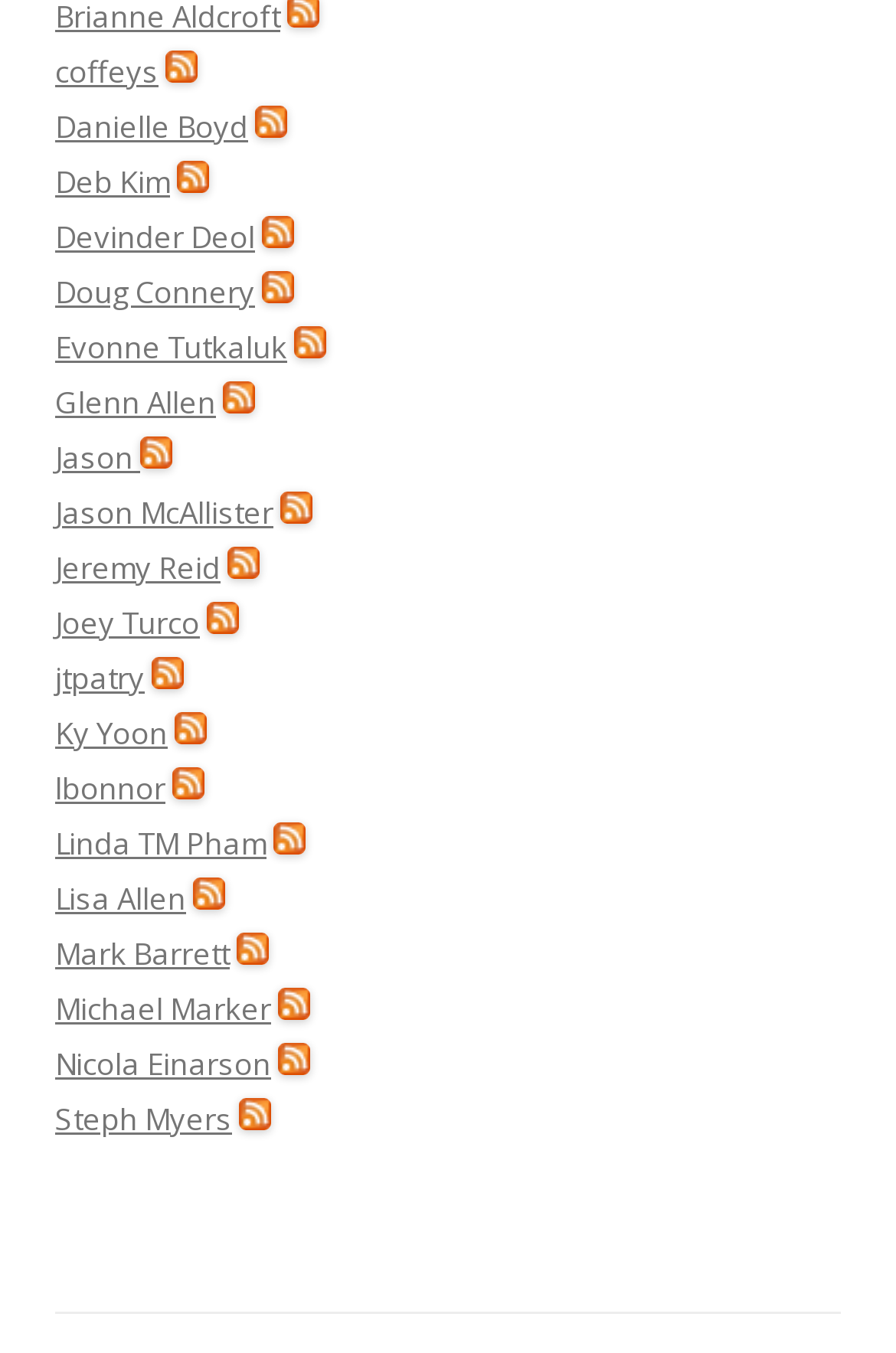Using the provided element description "Linda TM Pham", determine the bounding box coordinates of the UI element.

[0.062, 0.608, 0.297, 0.639]